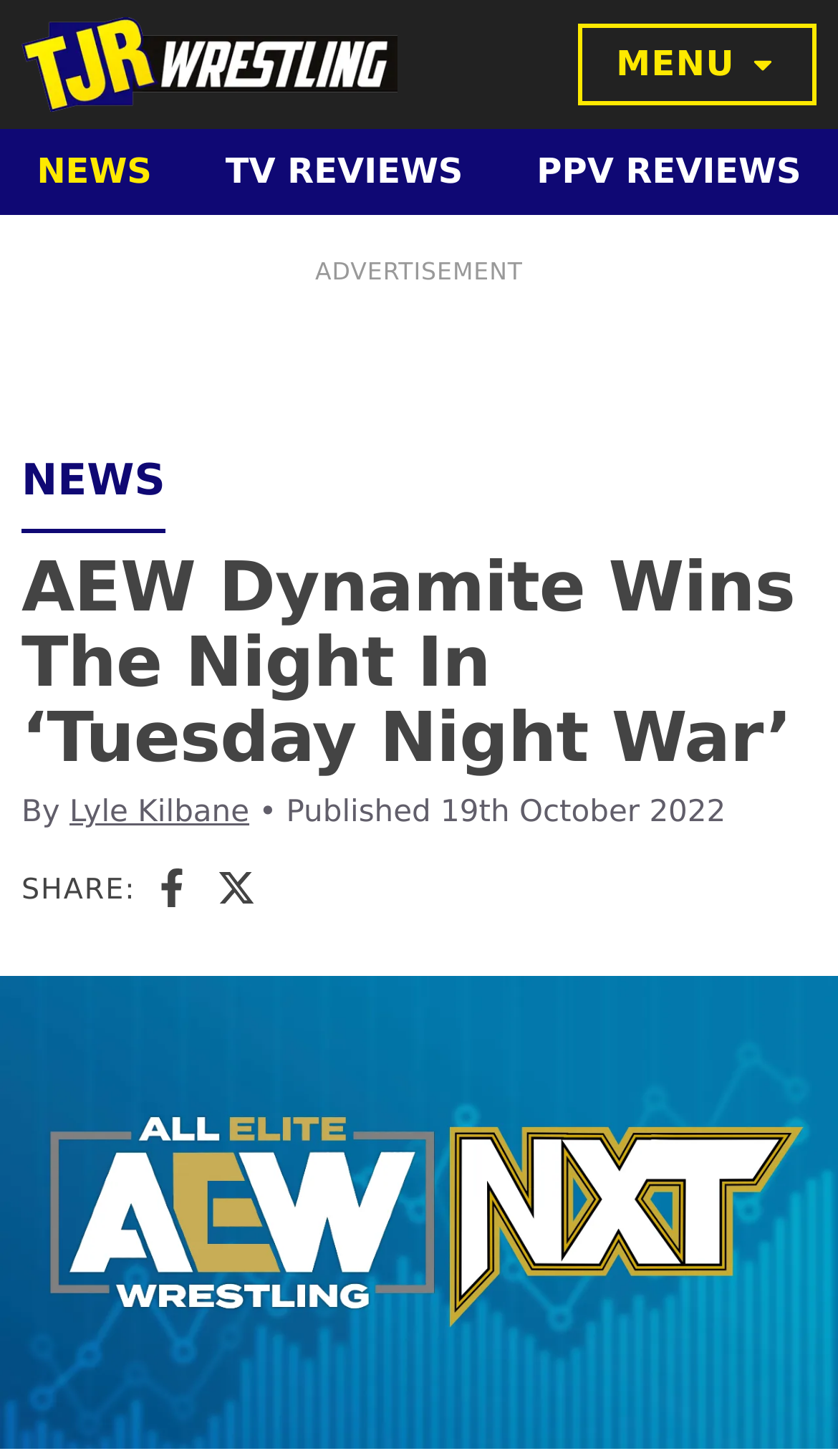Determine the bounding box for the UI element that matches this description: "parent_node: MENU aria-label="TJR Wrestling"".

[0.026, 0.012, 0.474, 0.077]